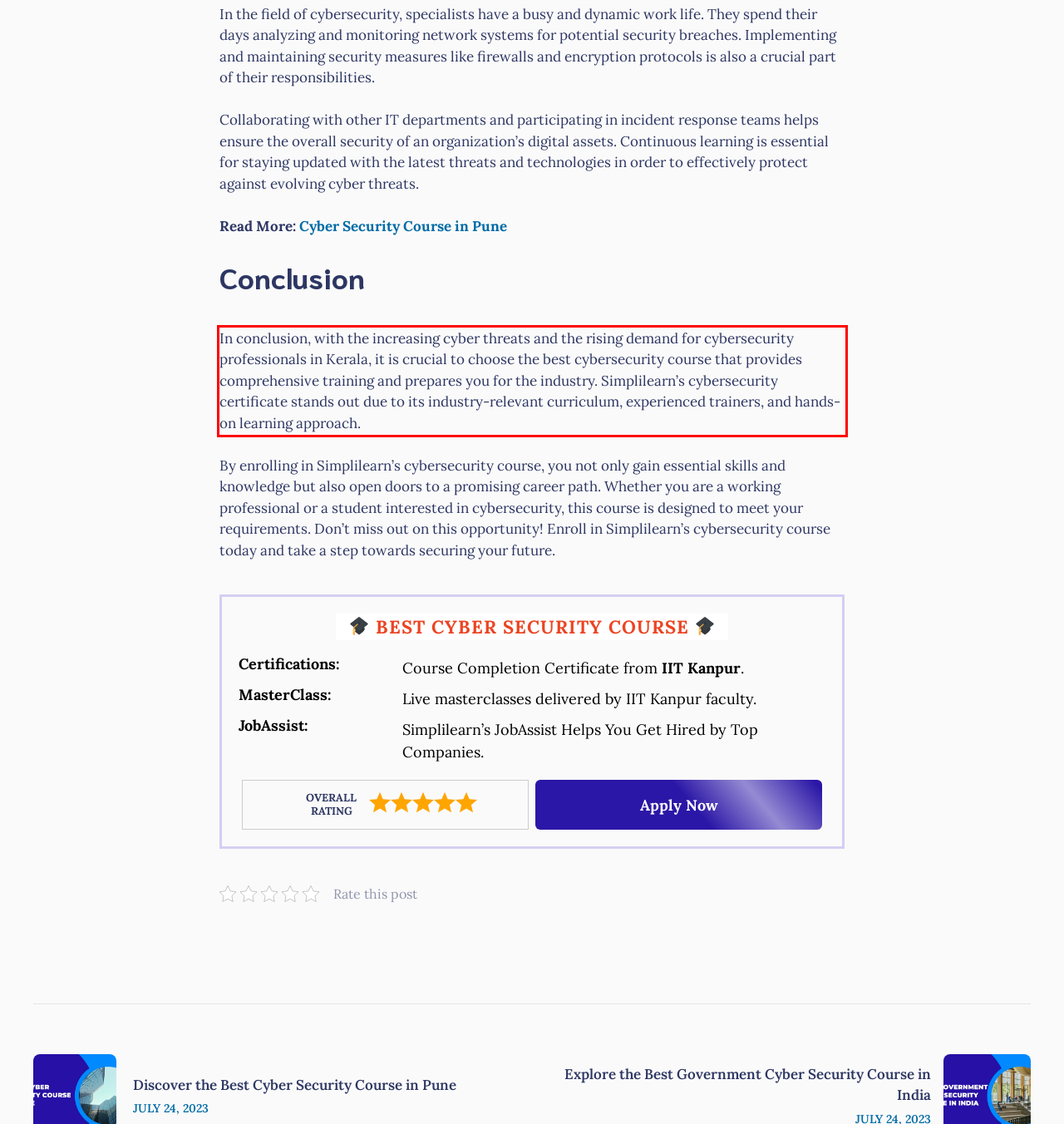You have a screenshot with a red rectangle around a UI element. Recognize and extract the text within this red bounding box using OCR.

In conclusion, with the increasing cyber threats and the rising demand for cybersecurity professionals in Kerala, it is crucial to choose the best cybersecurity course that provides comprehensive training and prepares you for the industry. Simplilearn’s cybersecurity certificate stands out due to its industry-relevant curriculum, experienced trainers, and hands-on learning approach.